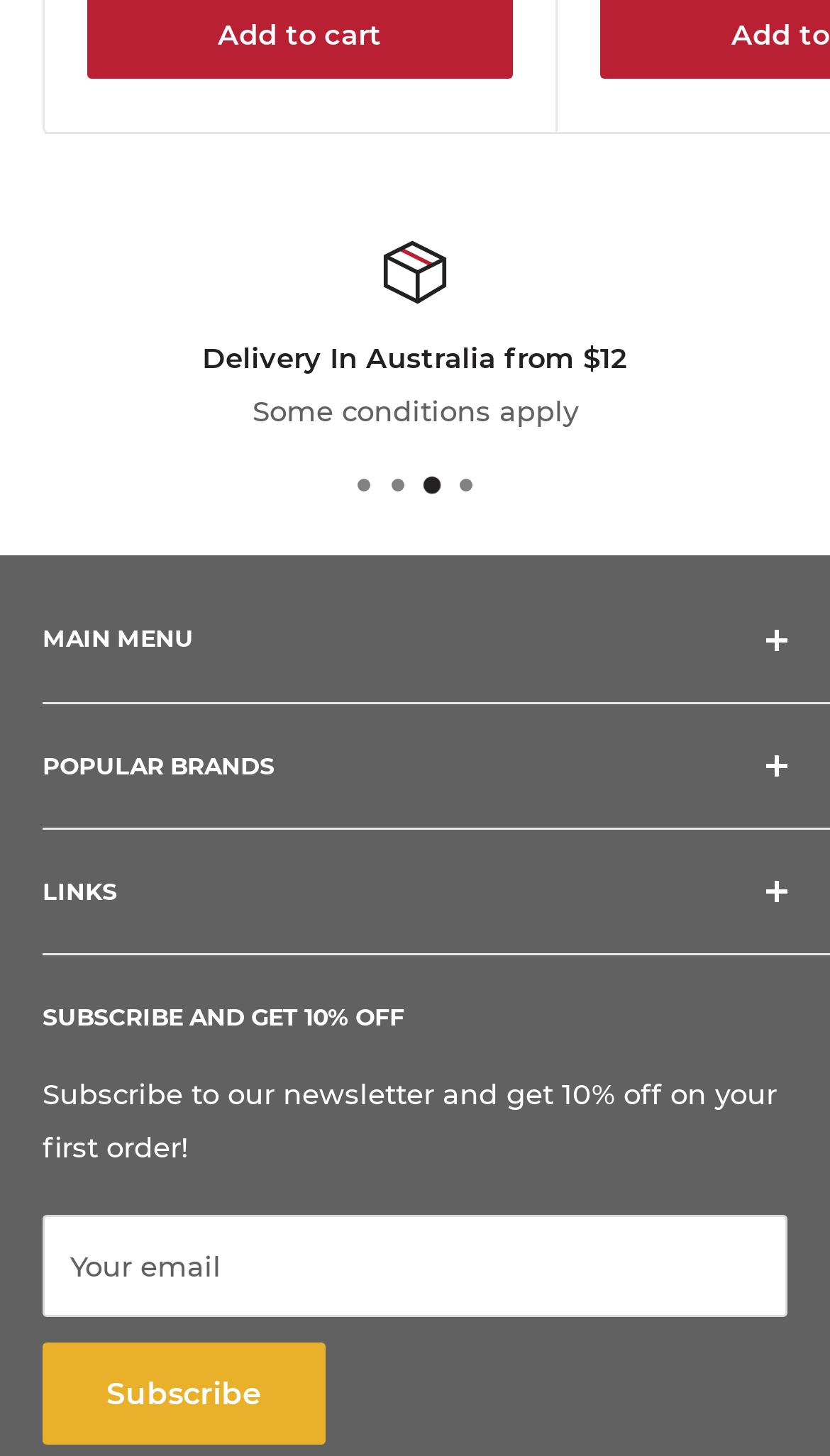Based on the element description Camping, Hiking & Travel, identify the bounding box coordinates for the UI element. The coordinates should be in the format (top-left x, top-left y, bottom-right x, bottom-right y) and within the 0 to 1 range.

[0.051, 0.505, 0.897, 0.546]